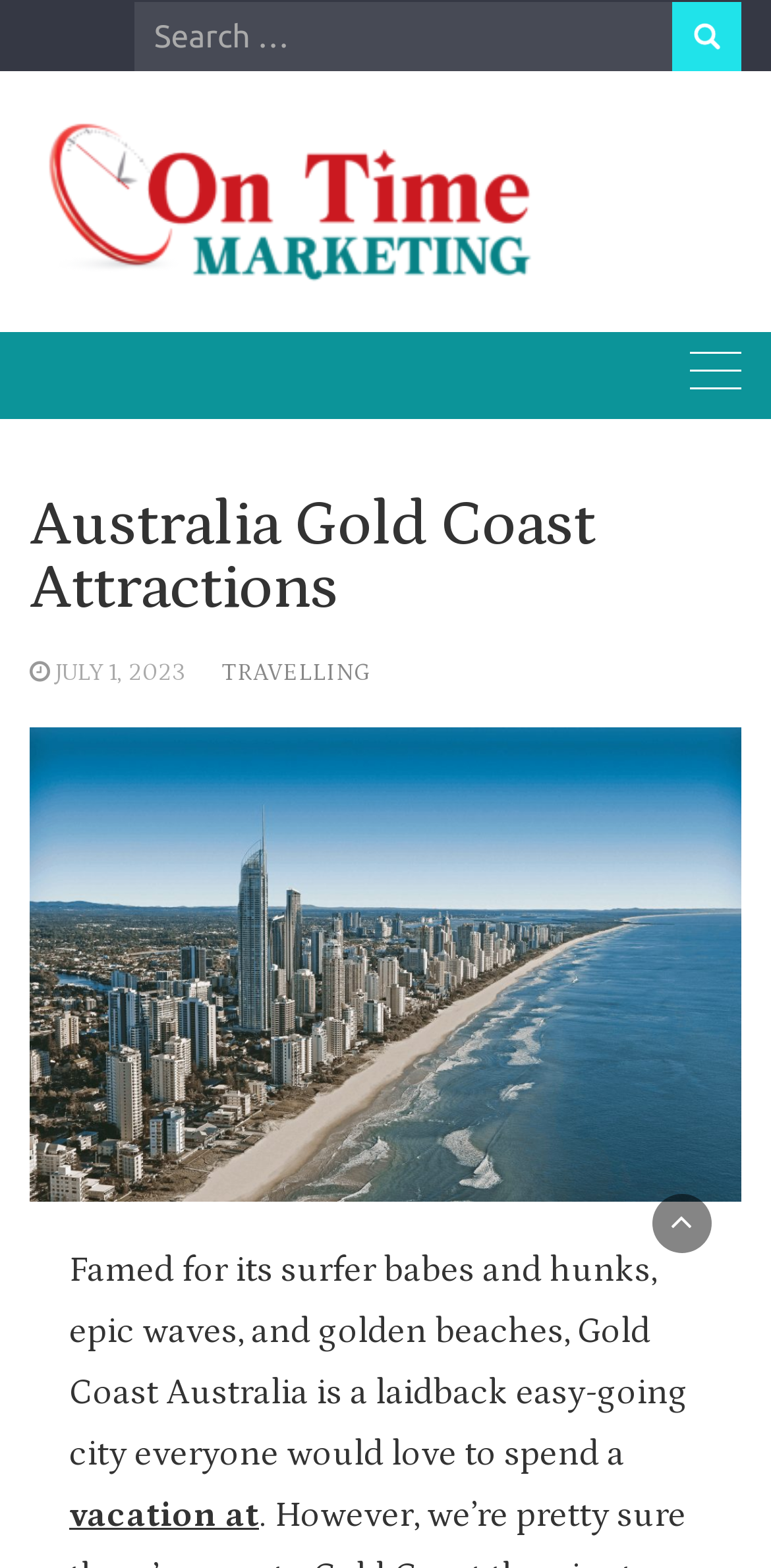Answer the question in one word or a short phrase:
How many links are there on the page?

4